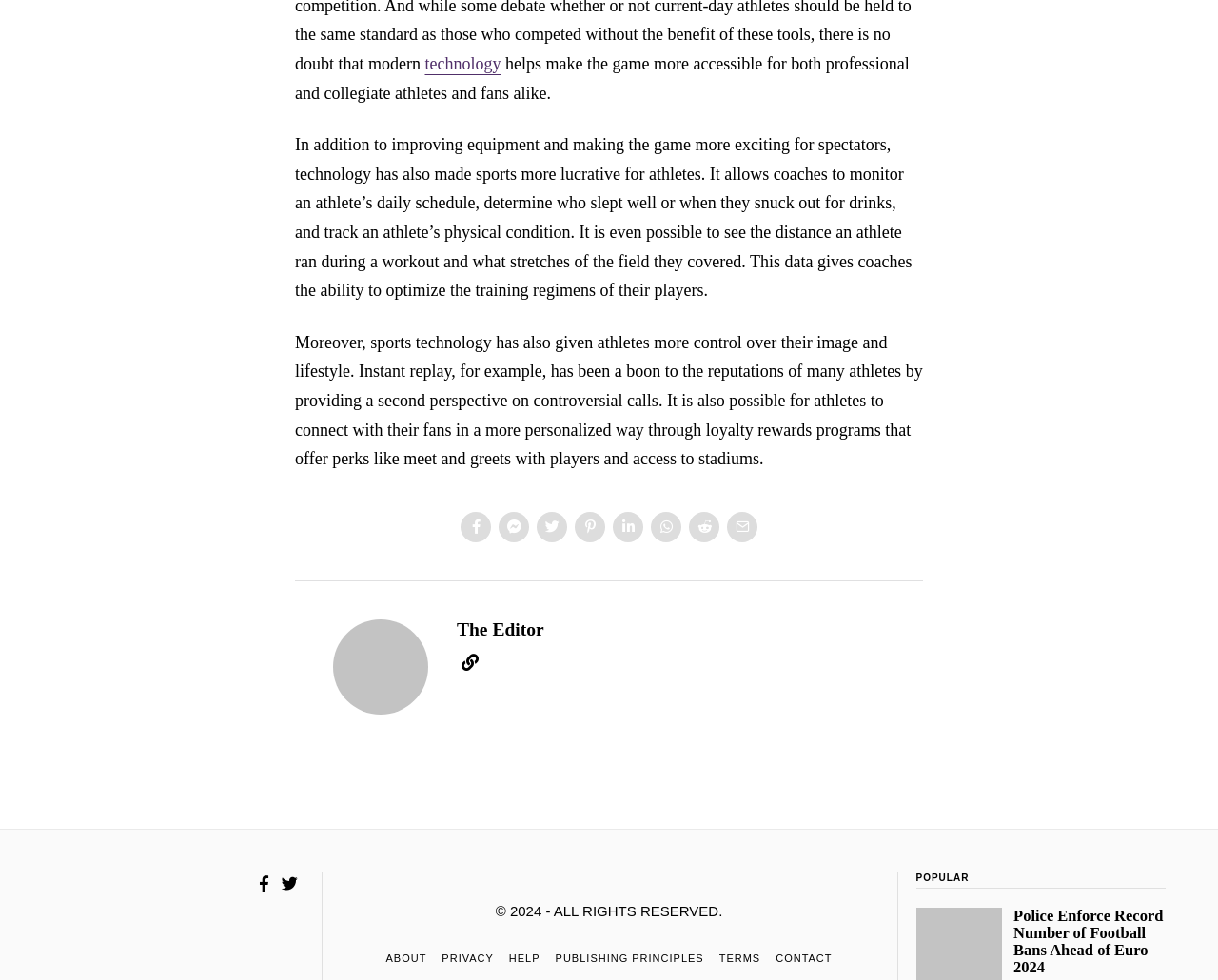Please identify the coordinates of the bounding box that should be clicked to fulfill this instruction: "Go to the next page".

None